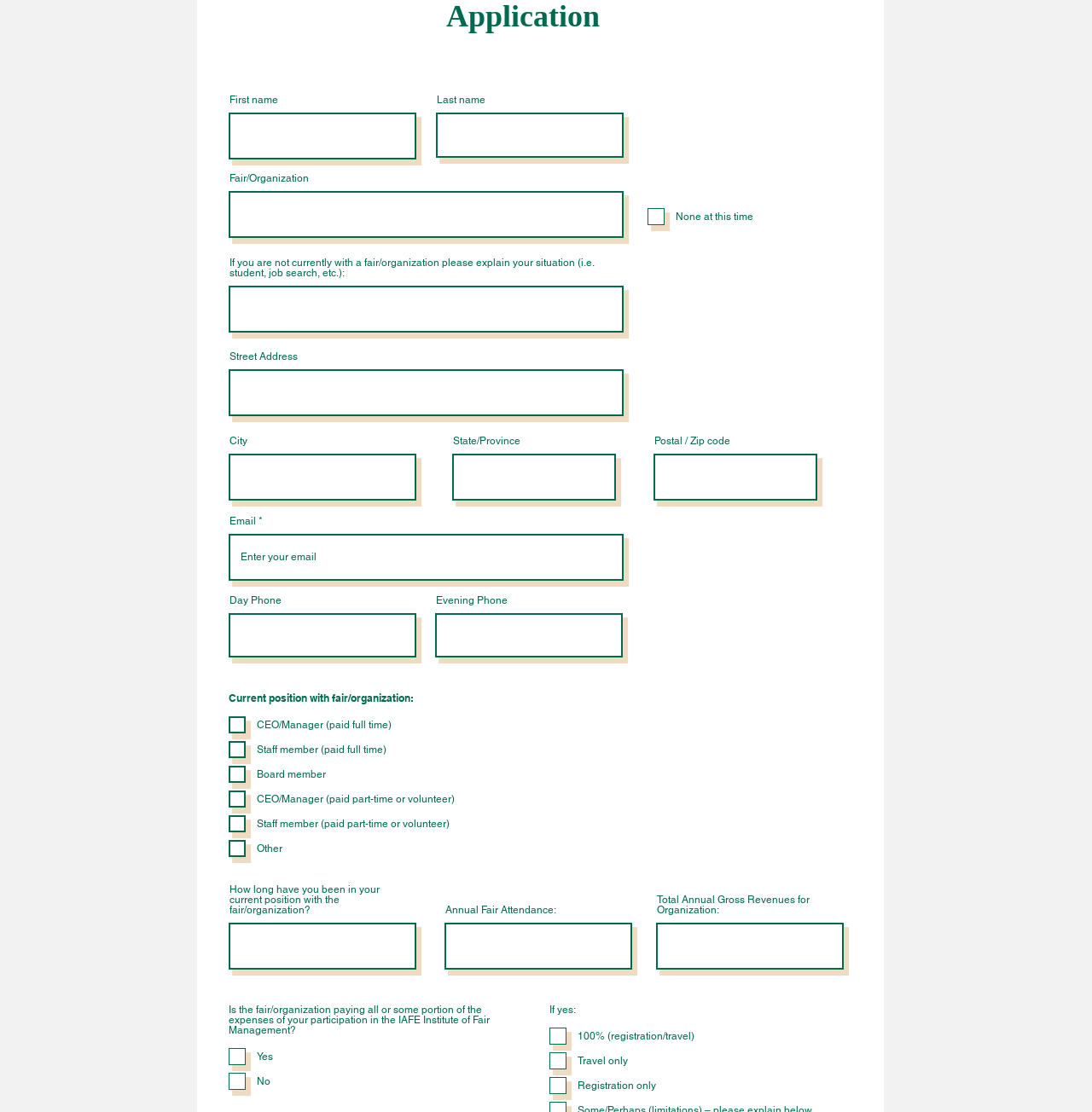Identify the bounding box coordinates for the UI element described as follows: name="postal-/ zip code". Use the format (top-left x, top-left y, bottom-right x, bottom-right y) and ensure all values are floating point numbers between 0 and 1.

[0.598, 0.408, 0.748, 0.45]